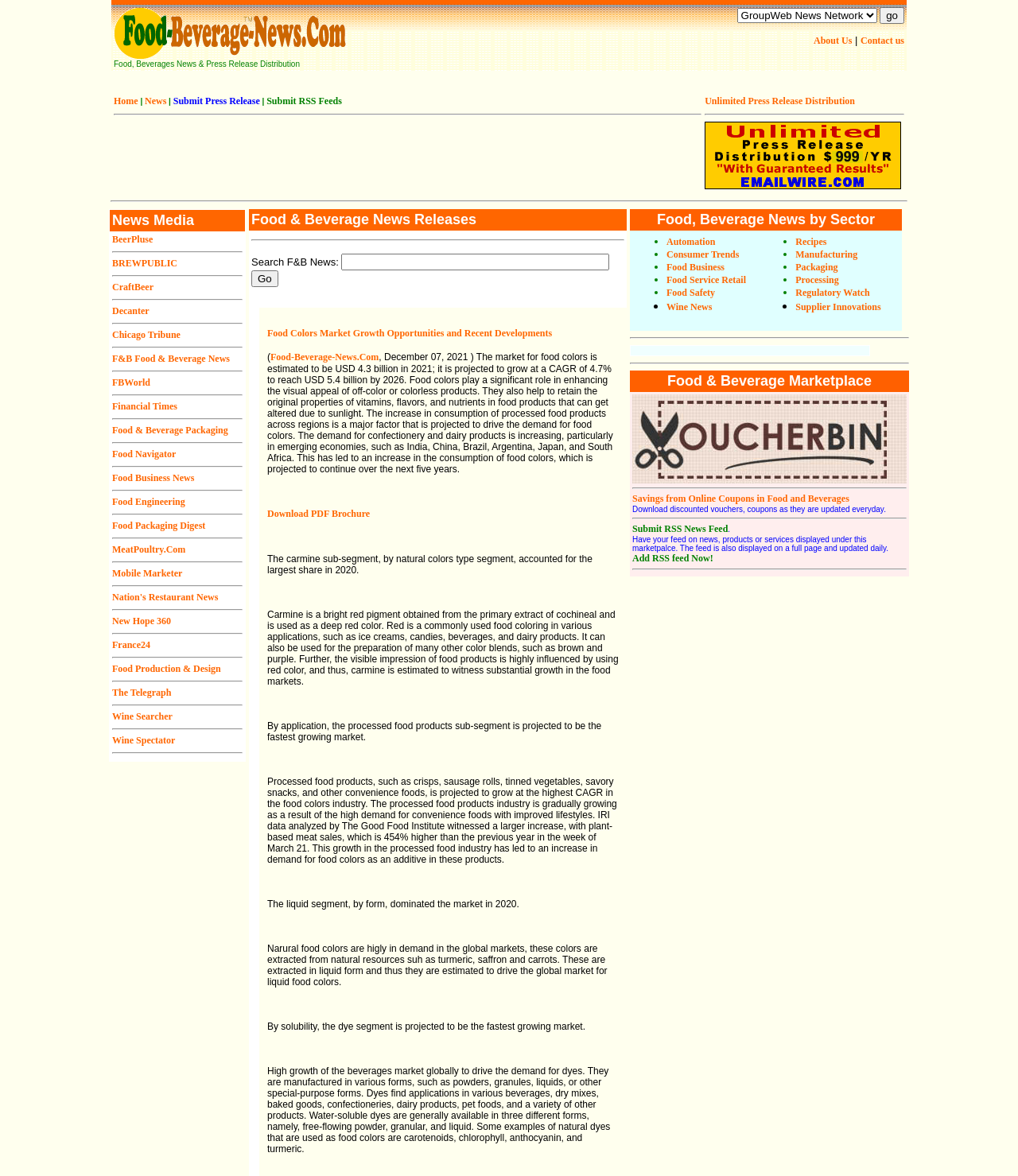Please identify the bounding box coordinates of the area I need to click to accomplish the following instruction: "Submit Press Release".

[0.17, 0.081, 0.255, 0.091]